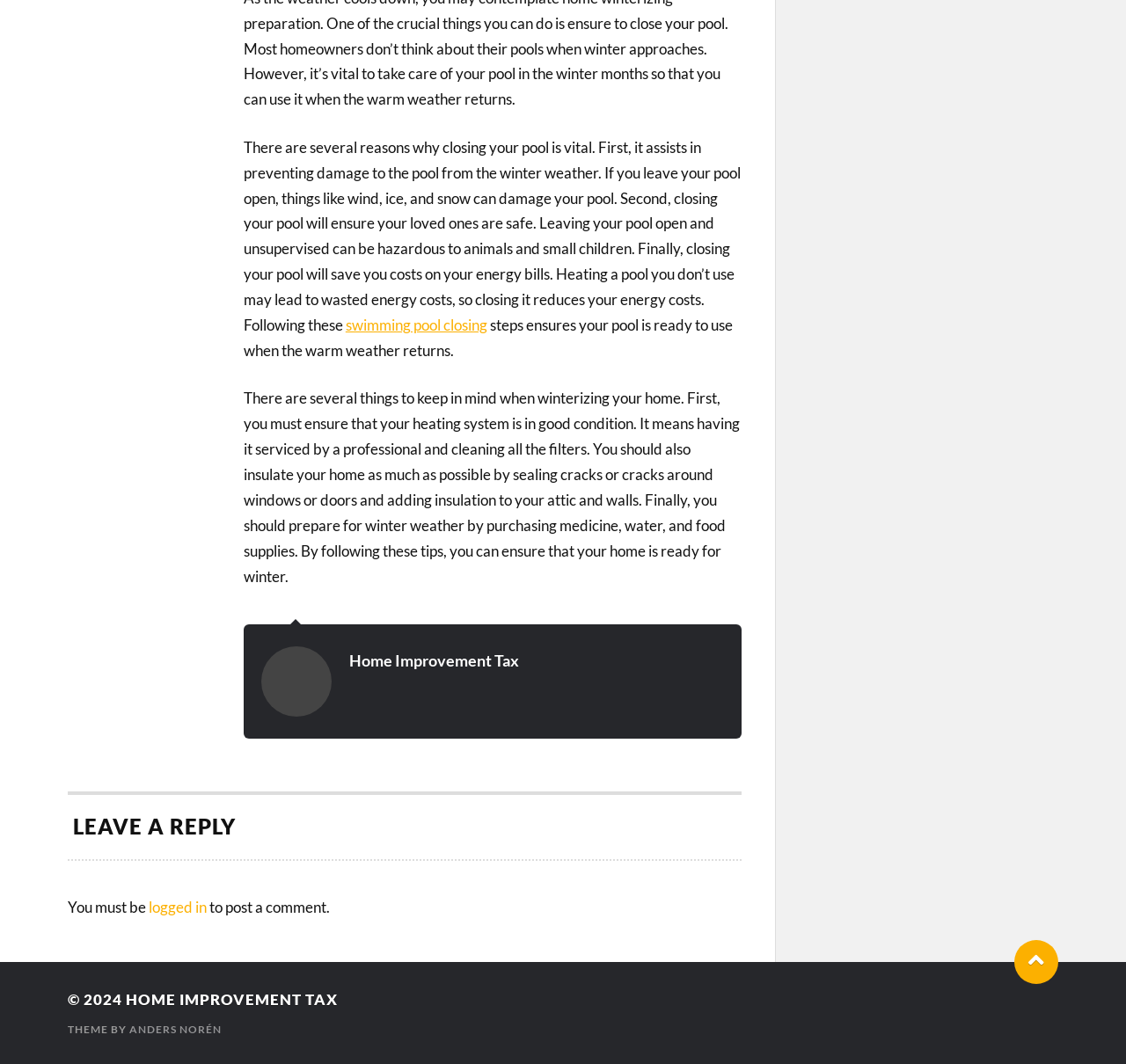Using the provided element description: "parent_node: Home Improvement Tax", identify the bounding box coordinates. The coordinates should be four floats between 0 and 1 in the order [left, top, right, bottom].

[0.232, 0.608, 0.294, 0.674]